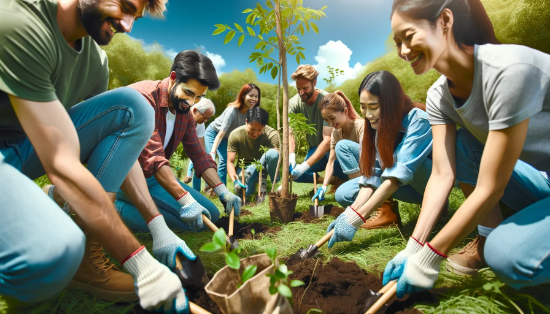What are the volunteers planting?
Using the image as a reference, answer the question in detail.

The volunteers are working together to plant saplings, which will contribute to a healthier planet and emphasize the positive impact of collective reforestation efforts.